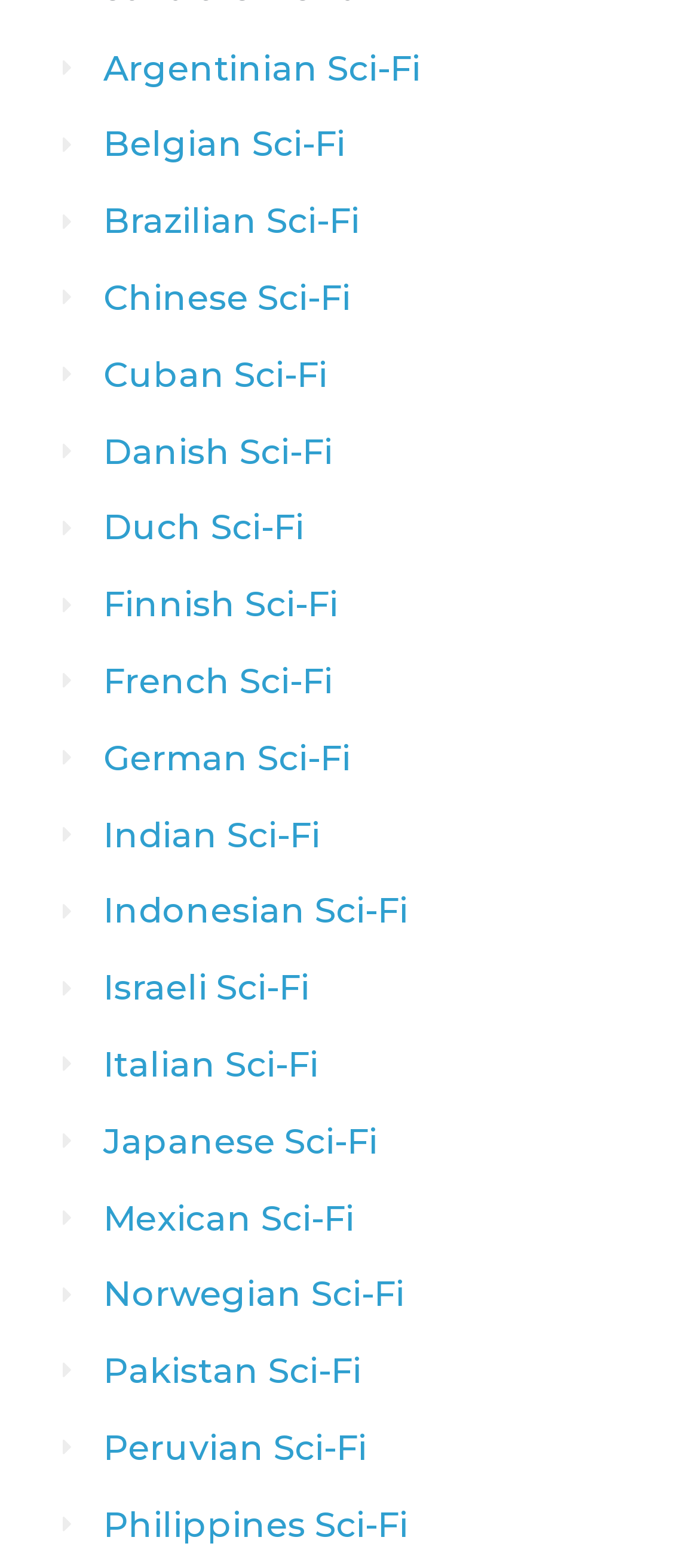Locate the bounding box coordinates of the clickable element to fulfill the following instruction: "Discover Mexican Sci-Fi". Provide the coordinates as four float numbers between 0 and 1 in the format [left, top, right, bottom].

[0.09, 0.76, 0.506, 0.793]